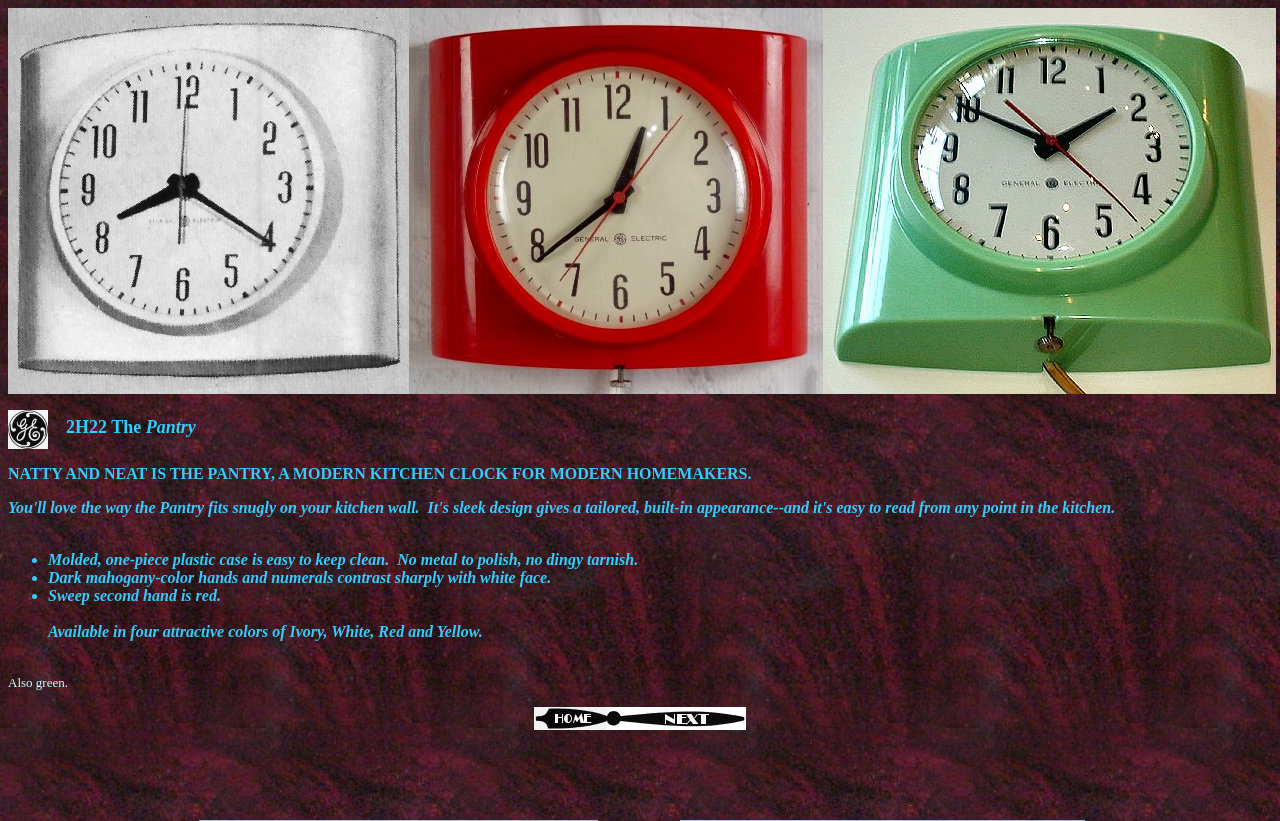What is the material of the pantry clock case?
Use the information from the image to give a detailed answer to the question.

I found the answer by looking at the list of features of the pantry clock, where it is mentioned that the case is 'Molded, one-piece plastic'.